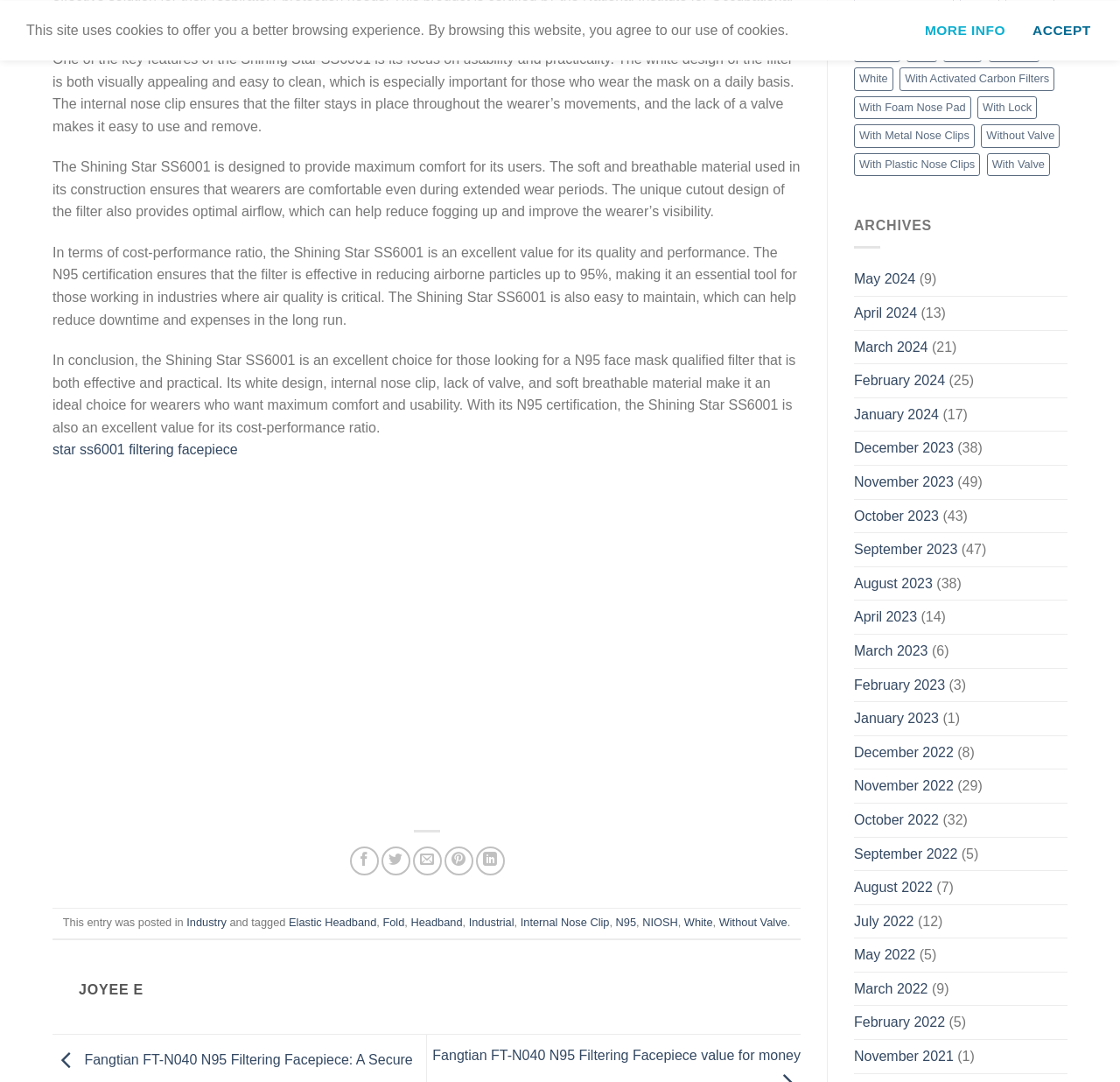Based on the image, provide a detailed response to the question:
What is the certification of the Shining Star SS6001?

According to the text, the Shining Star SS6001 has an N95 certification, which means it is effective in reducing airborne particles up to 95%.